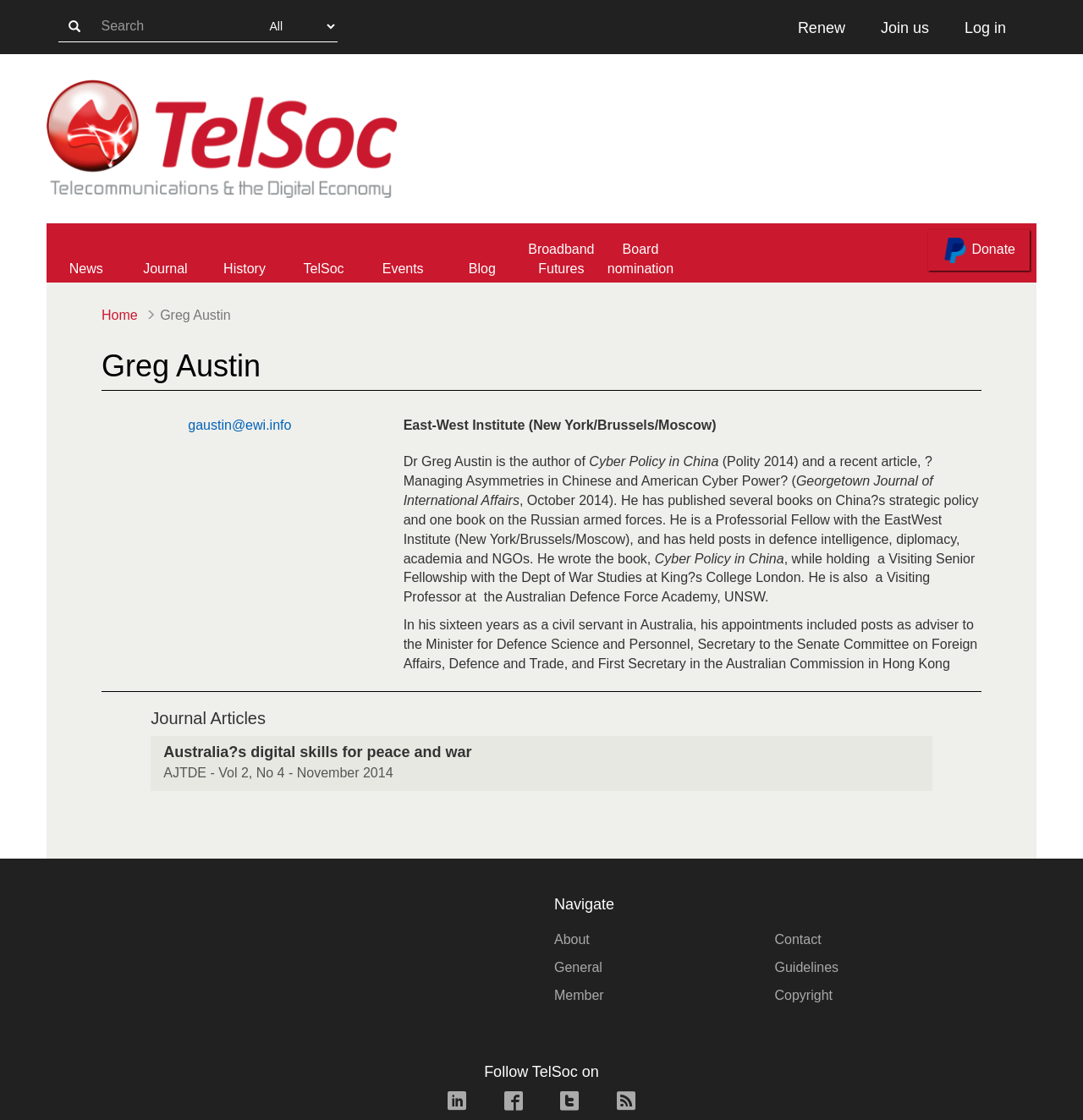Determine the bounding box coordinates for the area that needs to be clicked to fulfill this task: "Check out the Journal Articles". The coordinates must be given as four float numbers between 0 and 1, i.e., [left, top, right, bottom].

[0.139, 0.633, 0.861, 0.649]